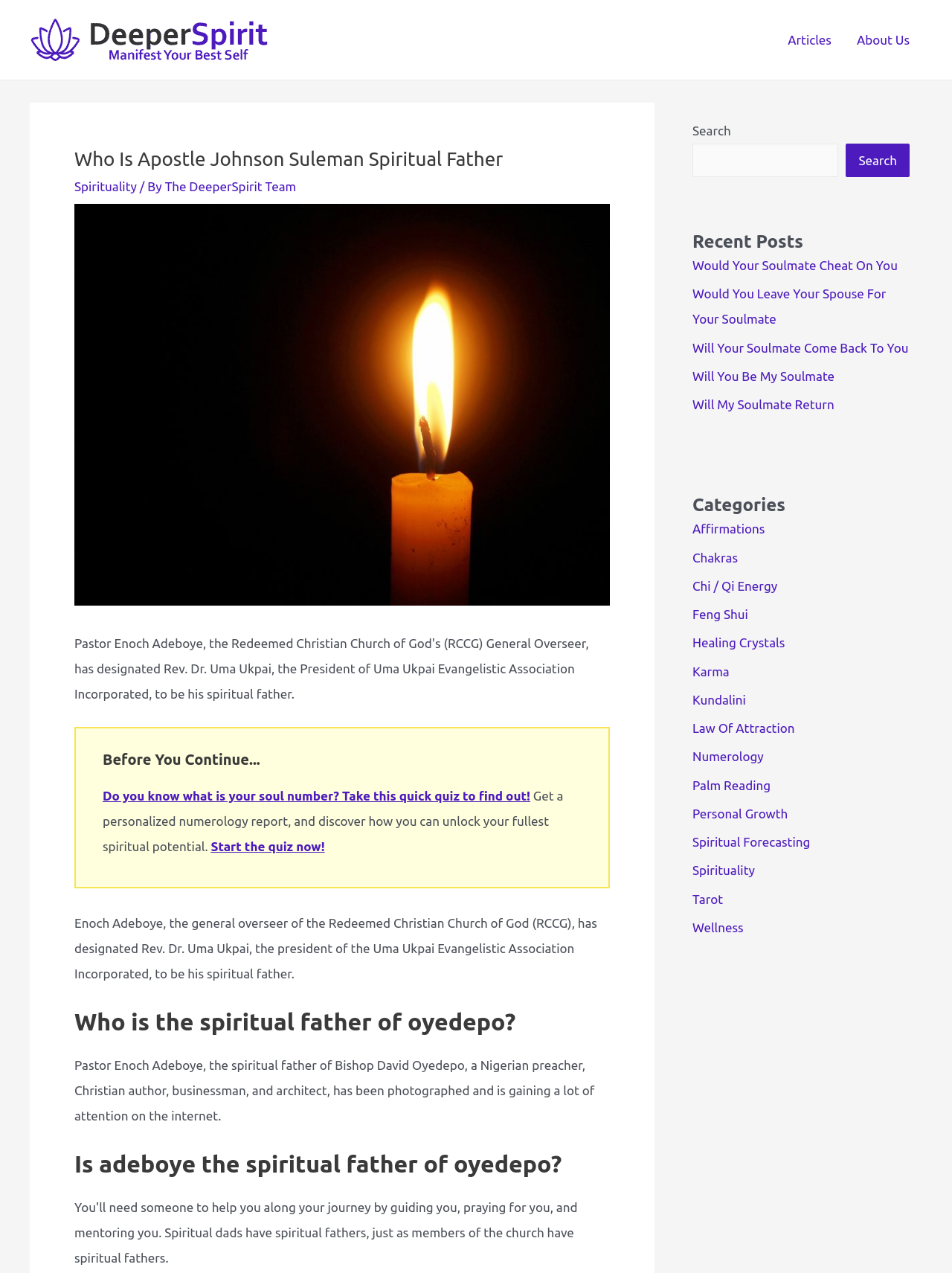What is the name of the website?
Using the image provided, answer with just one word or phrase.

DeeperSpirit